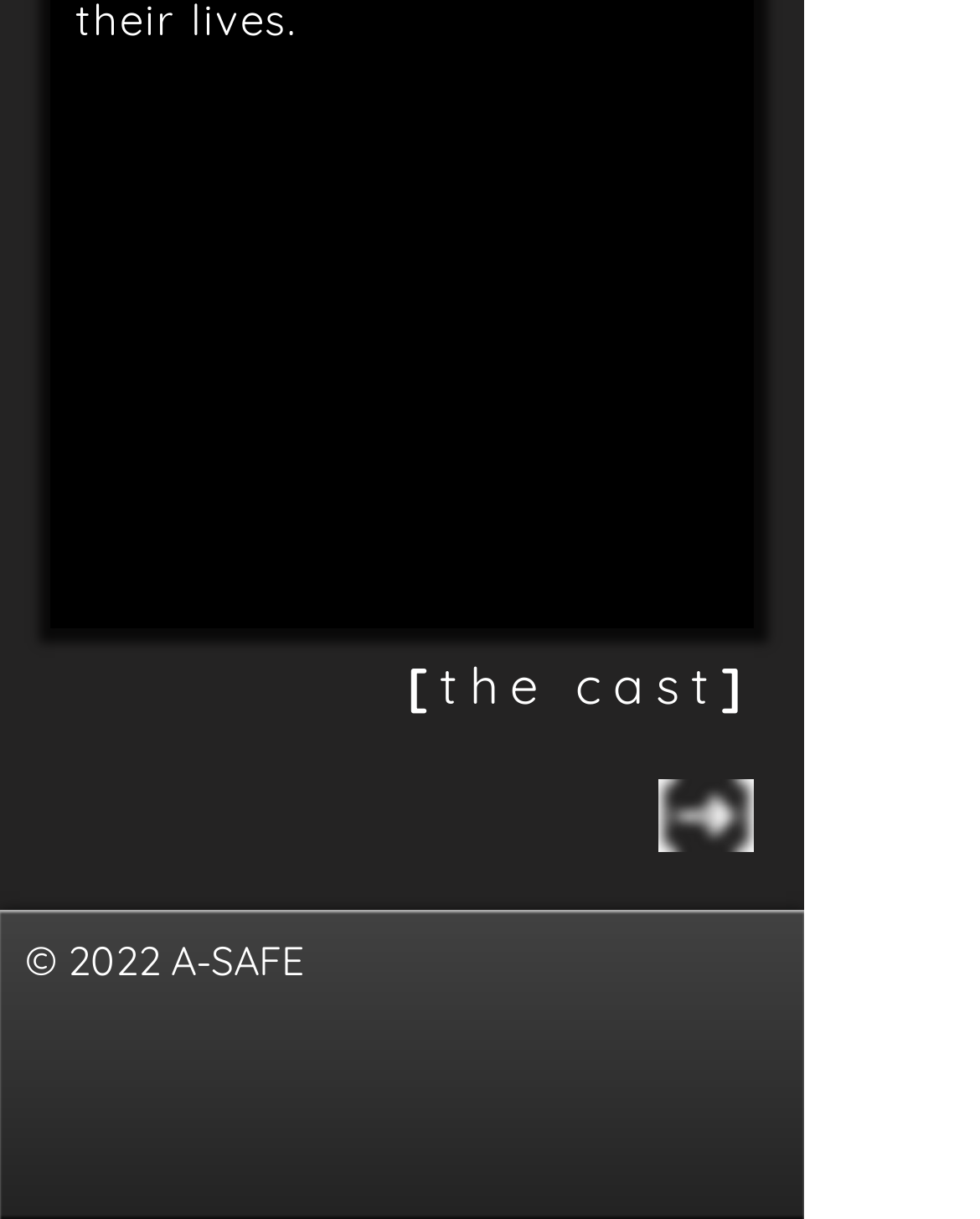What is the purpose of the iframe?
Carefully examine the image and provide a detailed answer to the question.

I looked at the iframe element and found that its description is 'Cookie Alert', which suggests that it is used to display a cookie alert or notification to users.